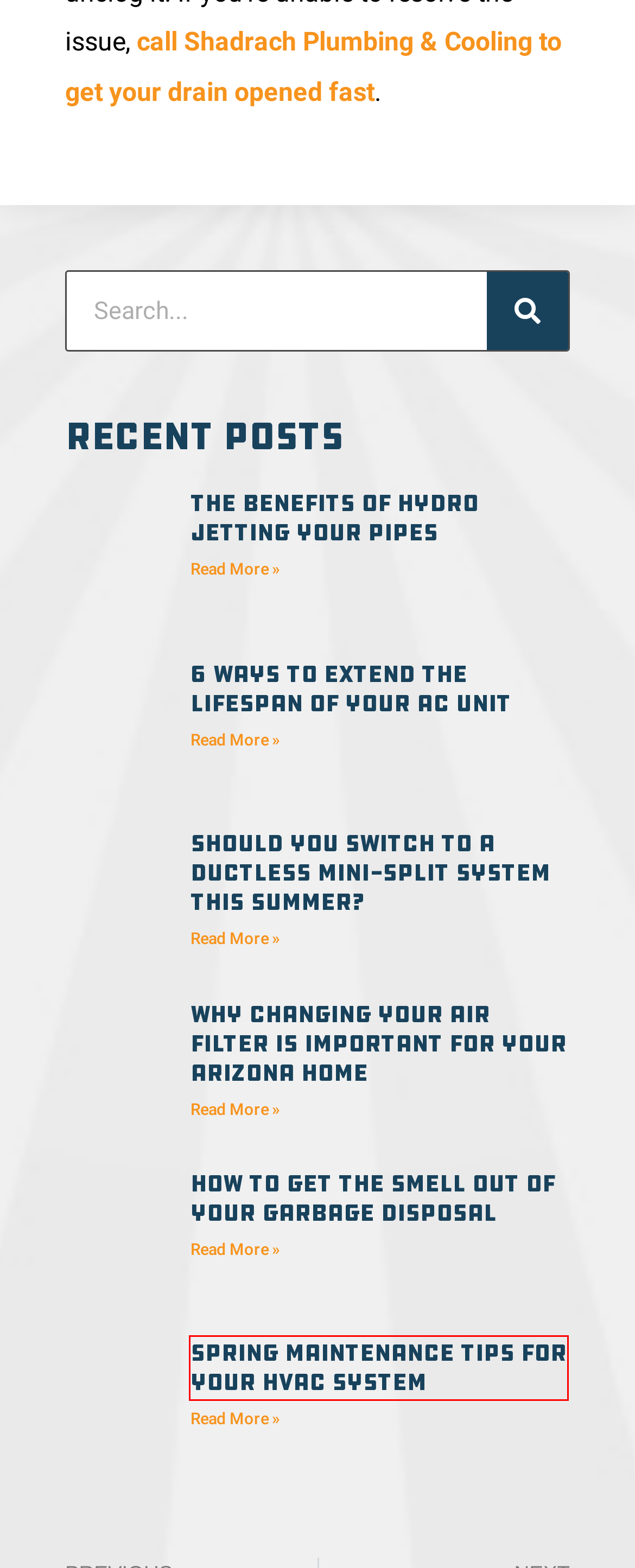Observe the provided screenshot of a webpage that has a red rectangle bounding box. Determine the webpage description that best matches the new webpage after clicking the element inside the red bounding box. Here are the candidates:
A. Plumbing - Shadrach Plumbing and Cooling
B. Should You Switch to a Ductless Mini-Split System This Summer?
C. Home - Shadrach Plumbing and Cooling
D. Why Changing Your Air Filter Is Important for Your Arizona Home
E. The Benefits of Hydro Jetting Your Pipes
F. 6 Ways to Extend the Lifespan of Your AC Unit
G. How To Get the Smell Out Of Your Garbage Disposal
H. Spring Maintenance Tips for Your HVAC System

H